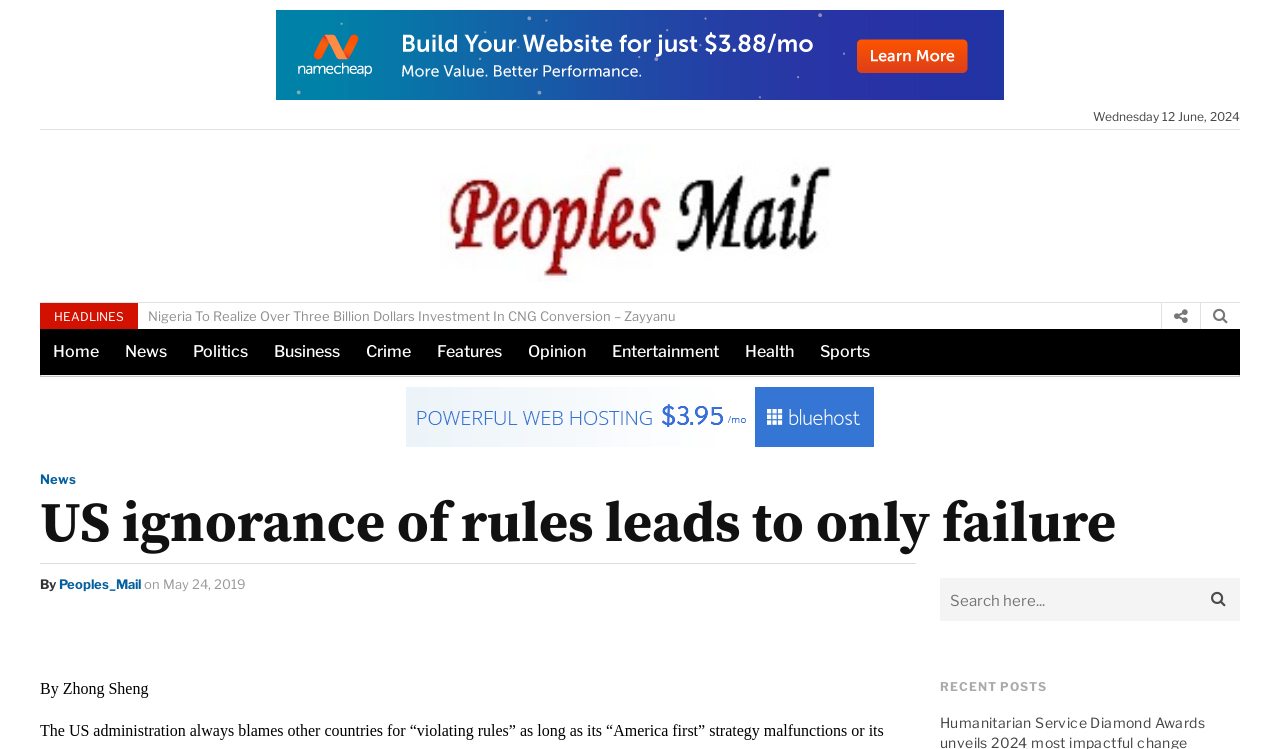What is the purpose of the search box? Please answer the question using a single word or phrase based on the image.

To search the website